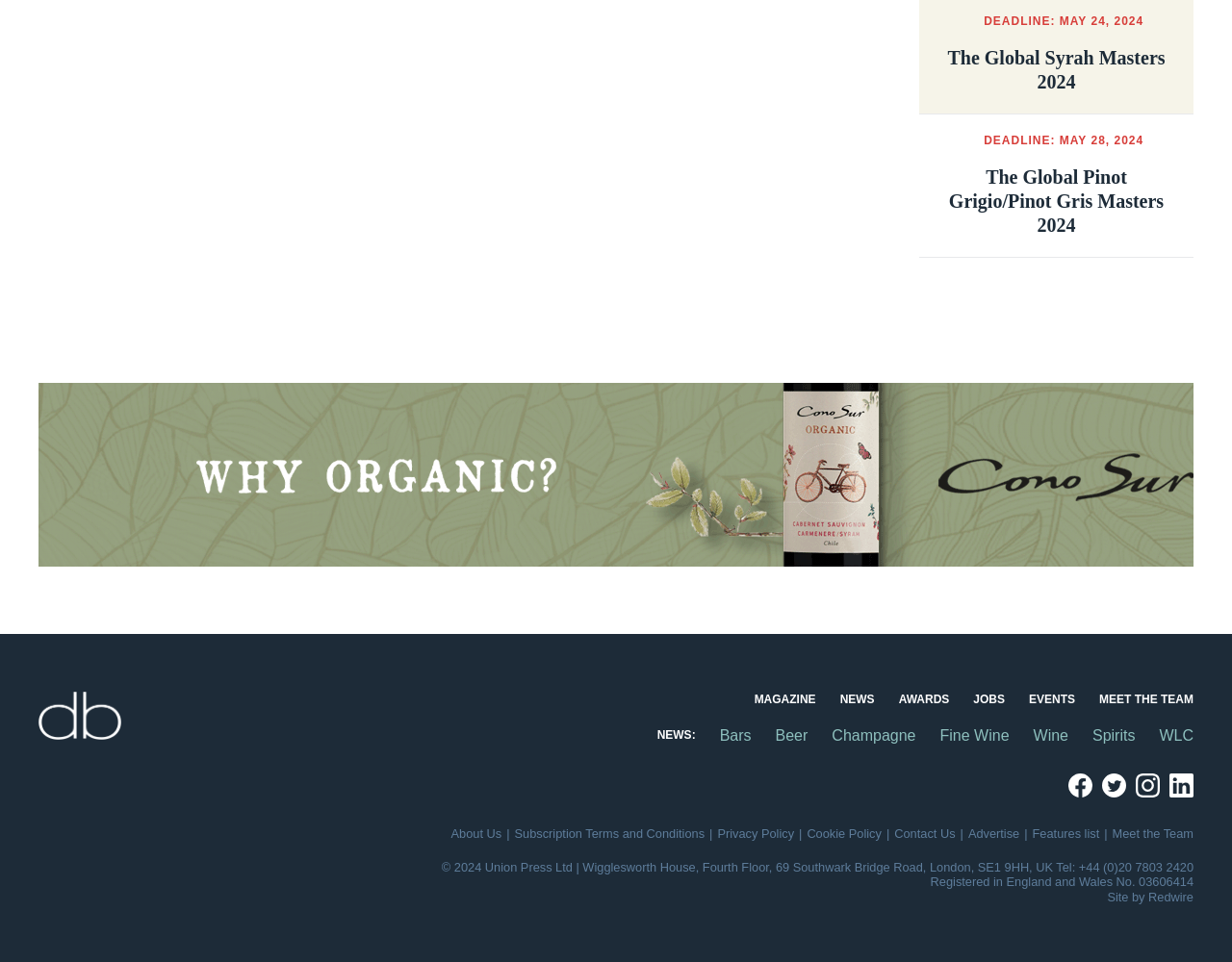Please identify the bounding box coordinates of the element I should click to complete this instruction: 'Contact us'. The coordinates should be given as four float numbers between 0 and 1, like this: [left, top, right, bottom].

None